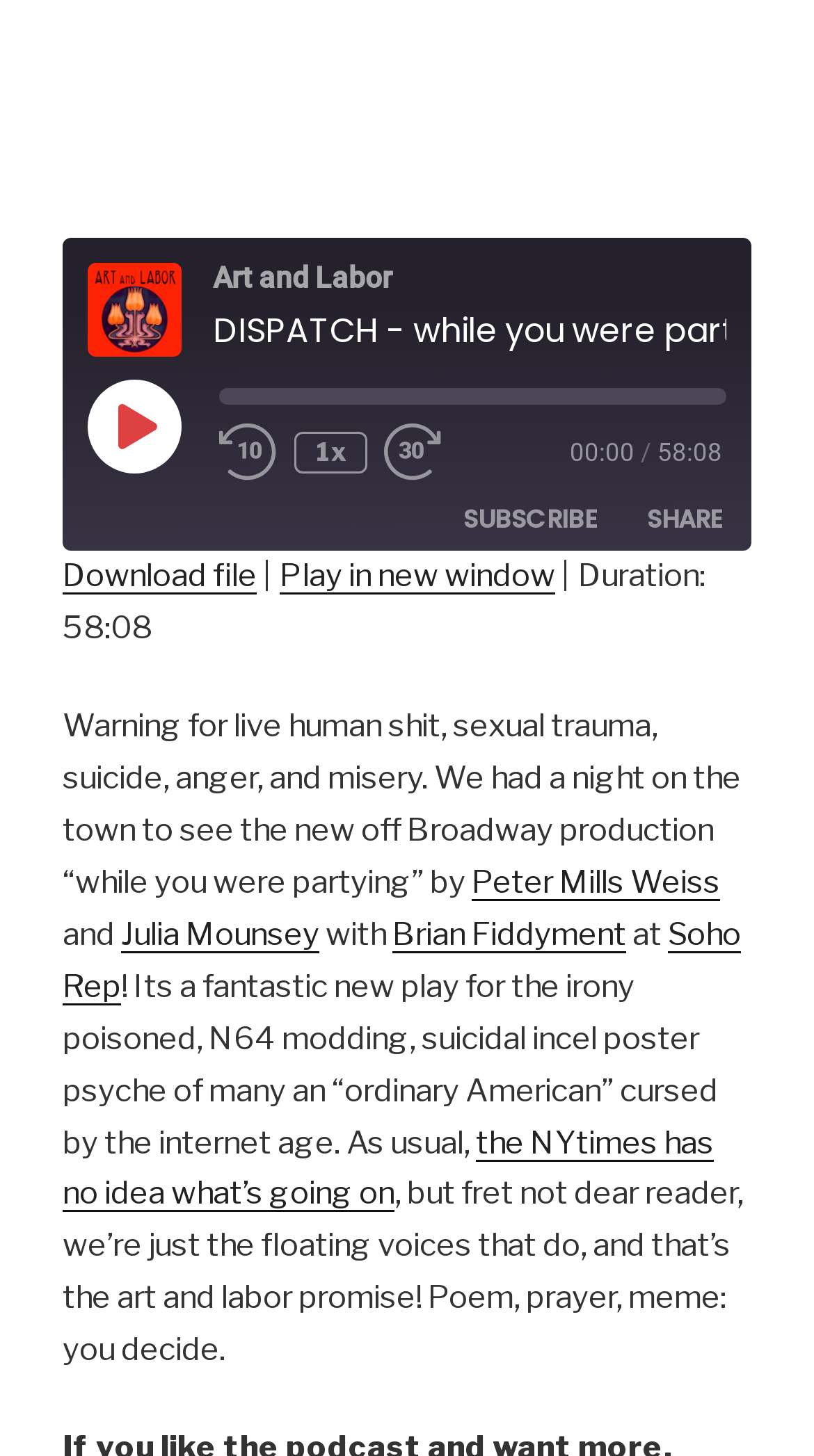Determine the bounding box coordinates of the region I should click to achieve the following instruction: "View Document Library". Ensure the bounding box coordinates are four float numbers between 0 and 1, i.e., [left, top, right, bottom].

None